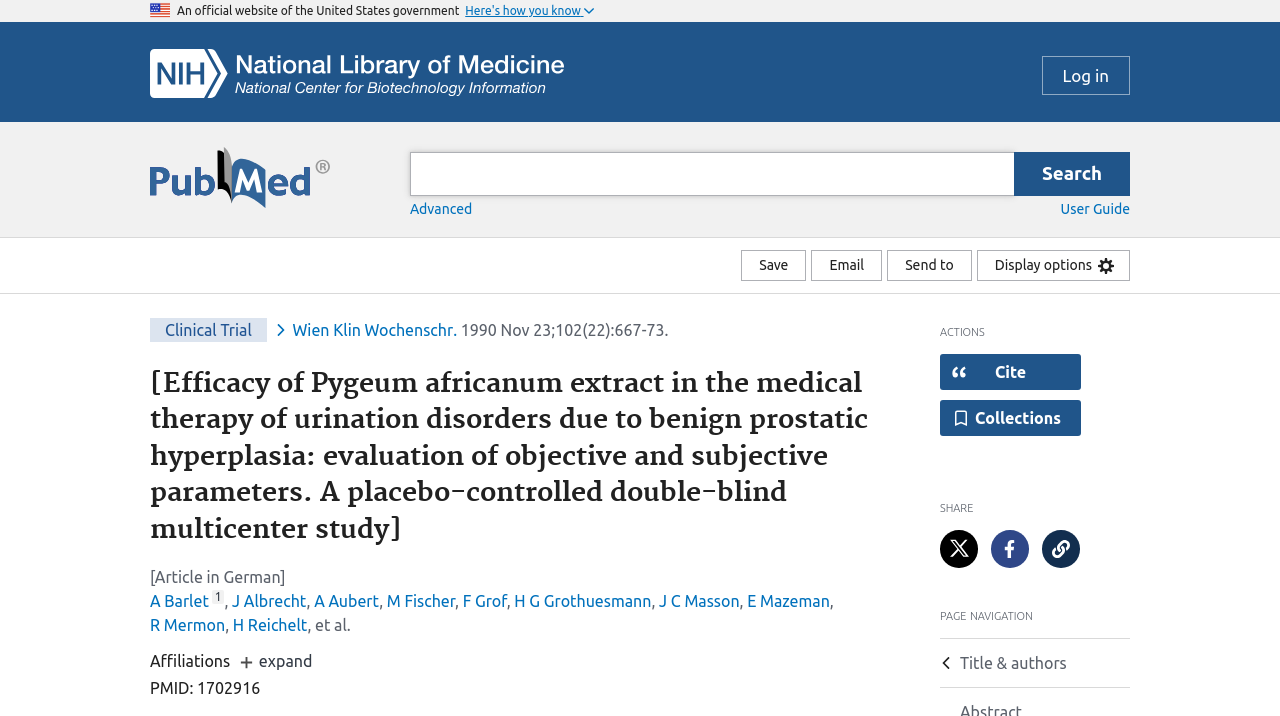Calculate the bounding box coordinates for the UI element based on the following description: "A Aubert". Ensure the coordinates are four float numbers between 0 and 1, i.e., [left, top, right, bottom].

[0.245, 0.827, 0.296, 0.852]